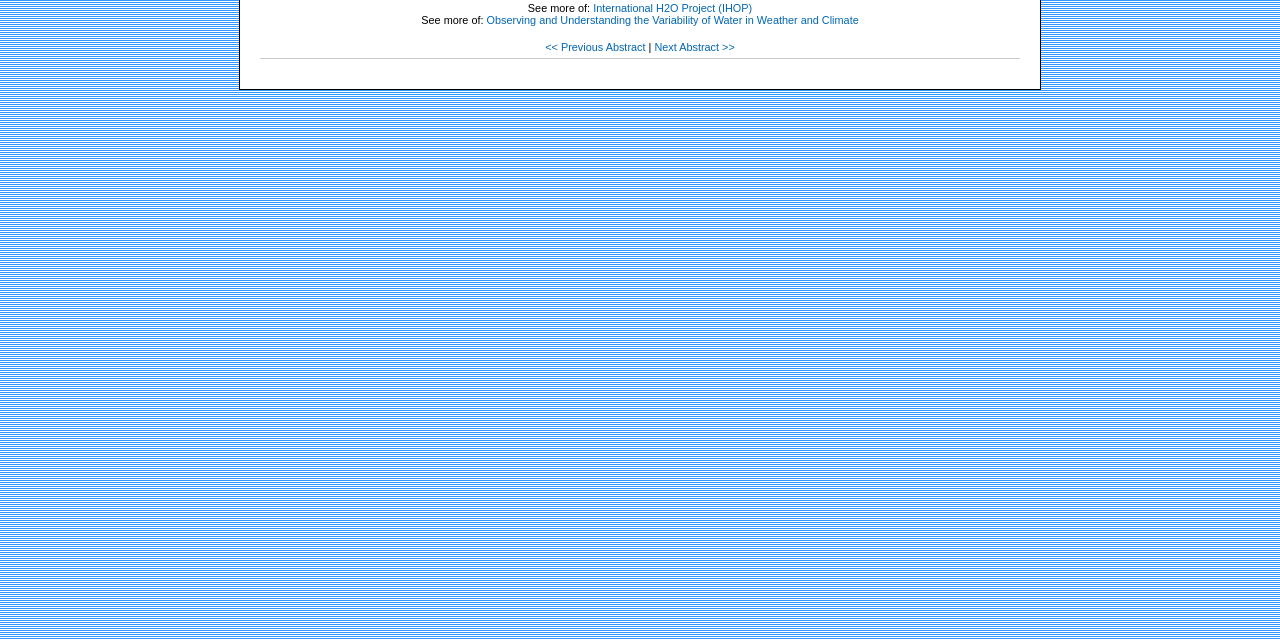Calculate the bounding box coordinates of the UI element given the description: "<< Previous Abstract".

[0.426, 0.064, 0.504, 0.083]